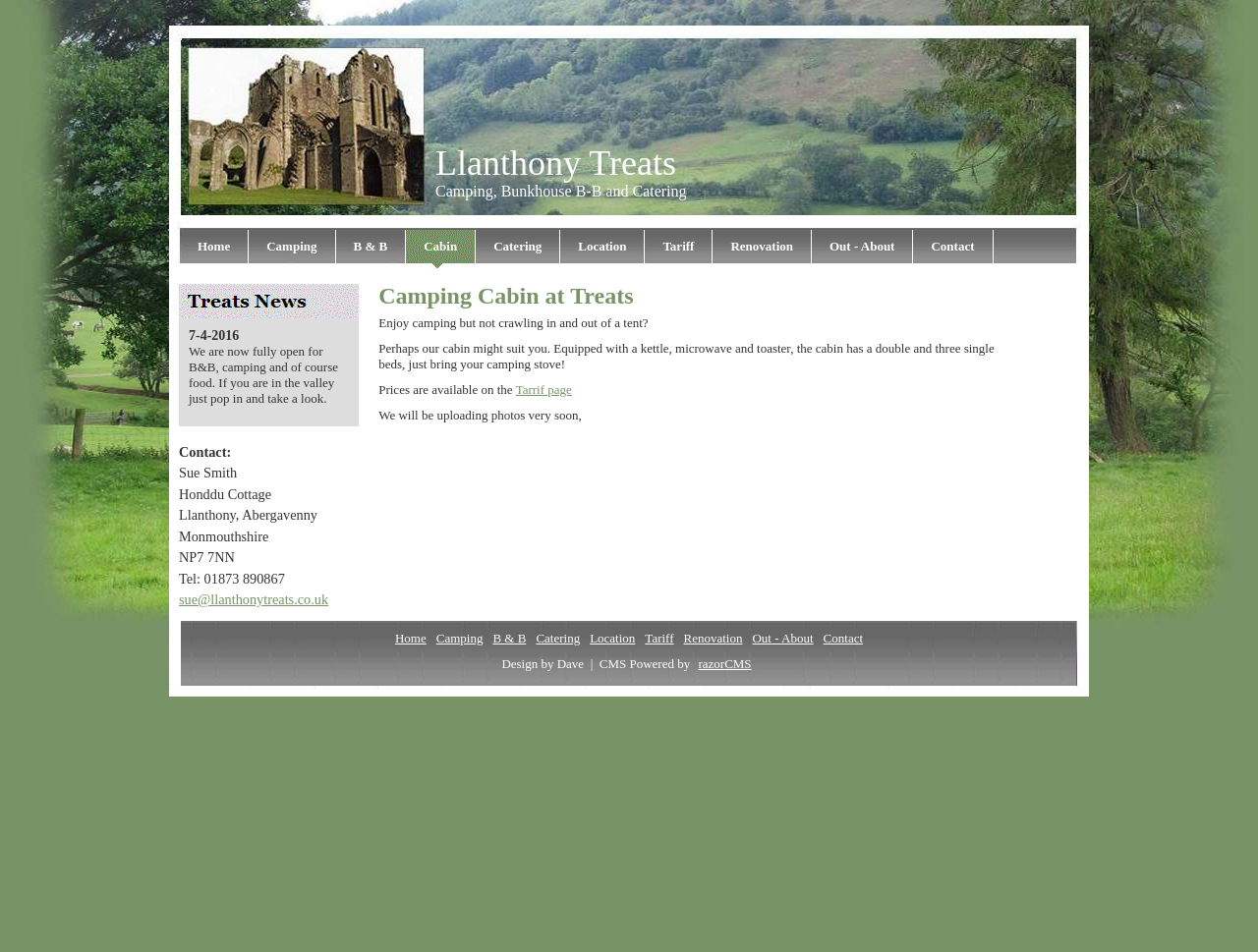Construct a thorough caption encompassing all aspects of the webpage.

The webpage is about Llanthony Treats, a cabin that offers camping, B&B, and catering services. At the top of the page, there are two headings: "Llanthony Treats" and "Camping, Bunkhouse B-B and Catering". Below these headings, there is a navigation menu with links to different sections of the website, including "Home", "Camping", "B & B", "Cabin", "Catering", "Location", "Tariff", "Renovation", "Out - About", and "Contact".

On the left side of the page, there is a section with a heading "7-4-2016" and a paragraph of text that announces the opening of the B&B, camping, and food services. Below this section, there is a contact information section with the name "Sue Smith", address, phone number, and email address.

On the right side of the page, there is a section with a heading "Camping Cabin at Treats" and a description of the cabin, including its amenities and prices. There is also a link to the "Tariff page" for more information. Additionally, there is a note that photos of the cabin will be uploaded soon.

At the bottom of the page, there is a repeated navigation menu with the same links as at the top of the page. Finally, there is a footer section with a credit to the designer "Dave" and a link to "razorCMS", the content management system used to power the website.